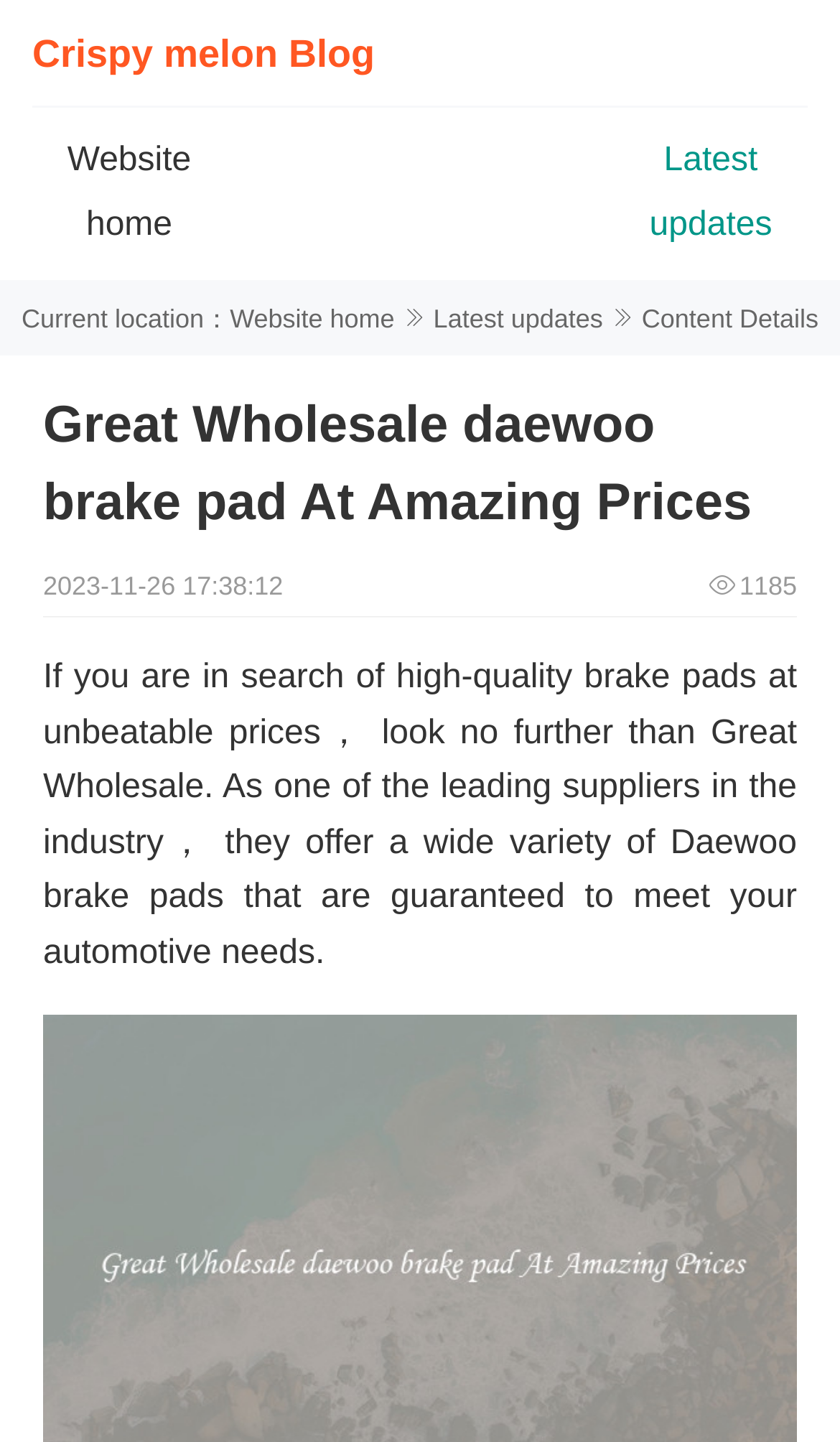What is the current location?
Please provide a comprehensive answer based on the visual information in the image.

I found the answer by looking at the 'Current location：' text, which is followed by a link 'Website home', indicating that the current location is the website's home page.